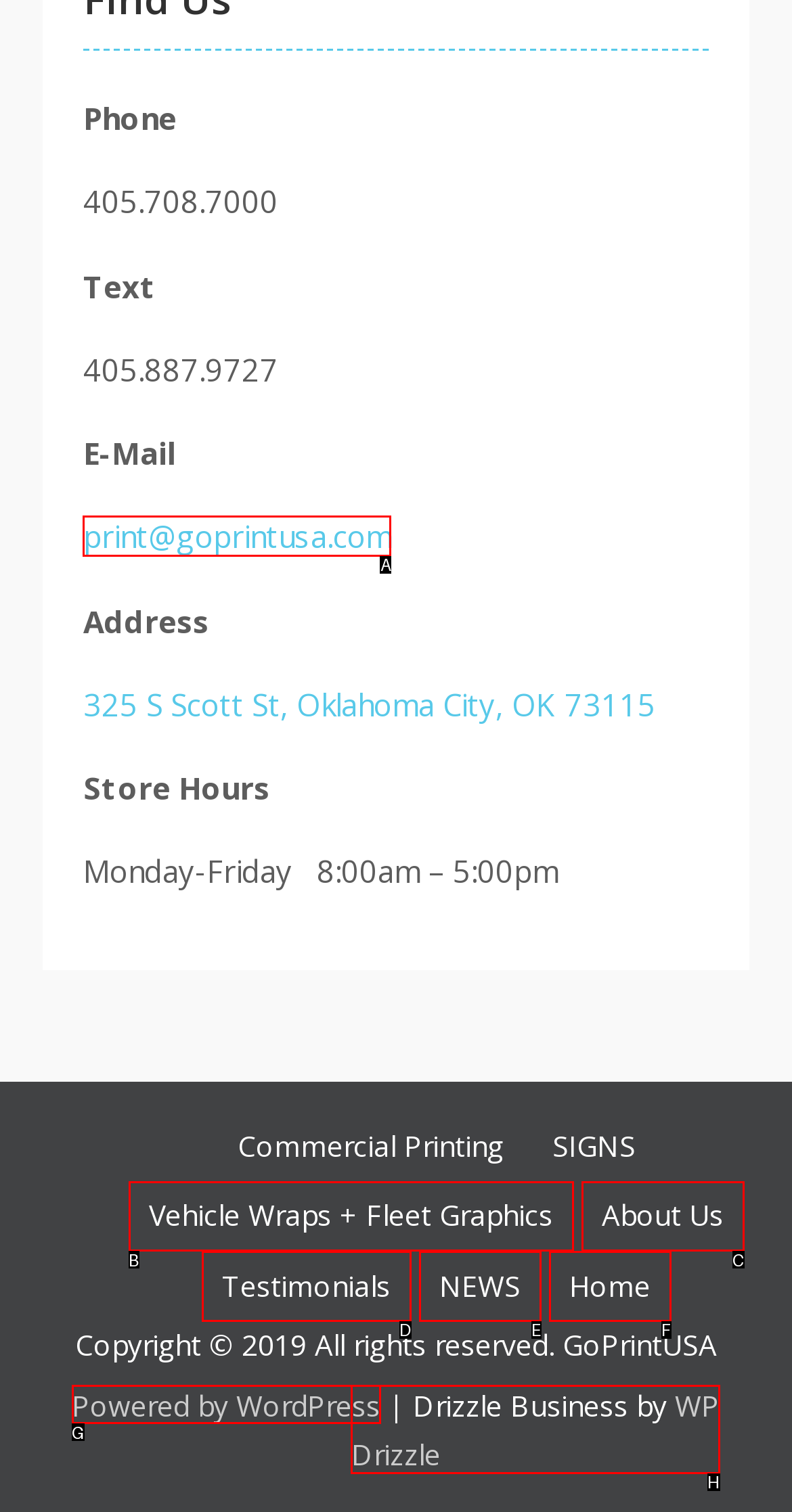Please indicate which HTML element should be clicked to fulfill the following task: Send an email. Provide the letter of the selected option.

A